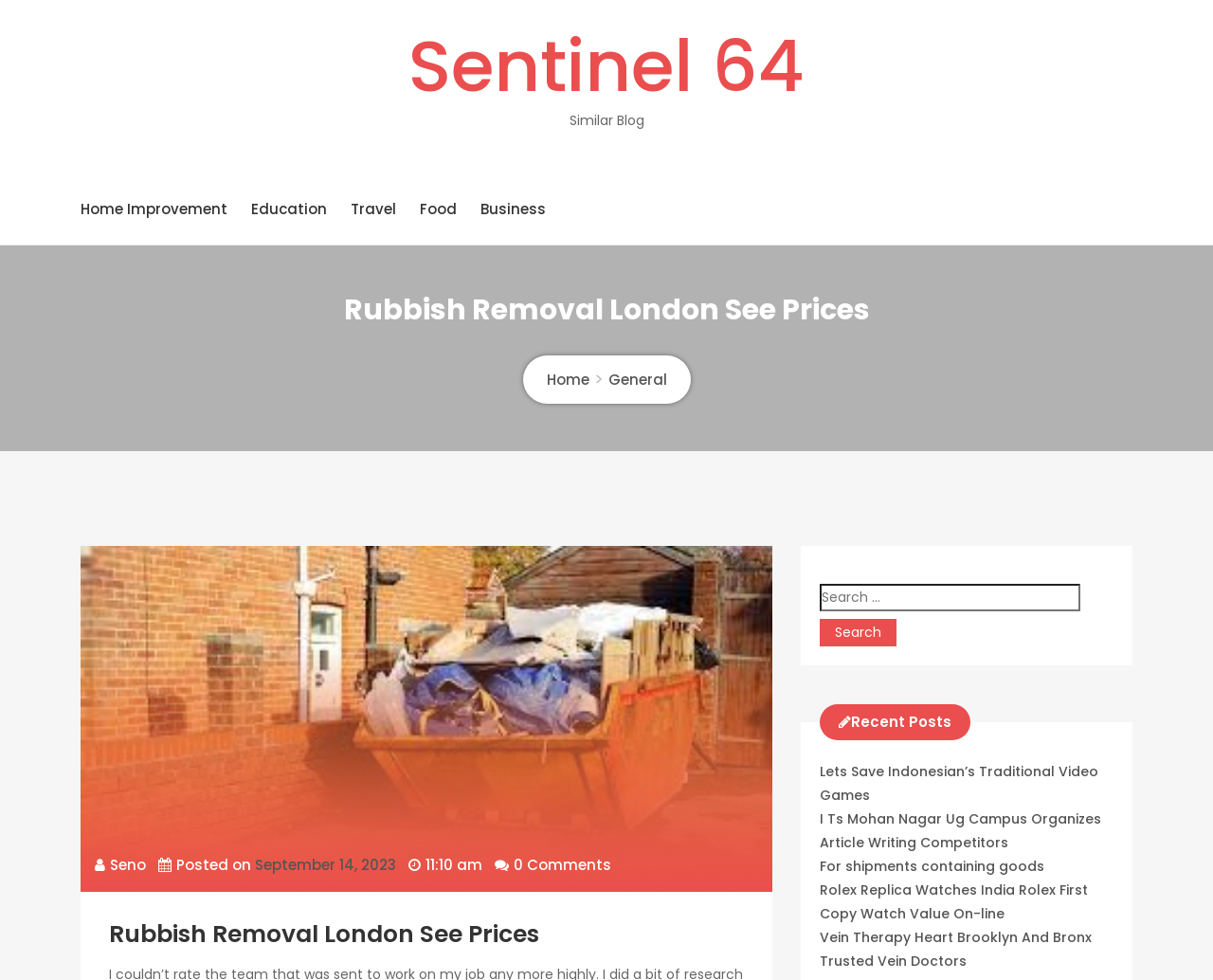What is the purpose of the search box?
Provide a concise answer using a single word or phrase based on the image.

Search for content